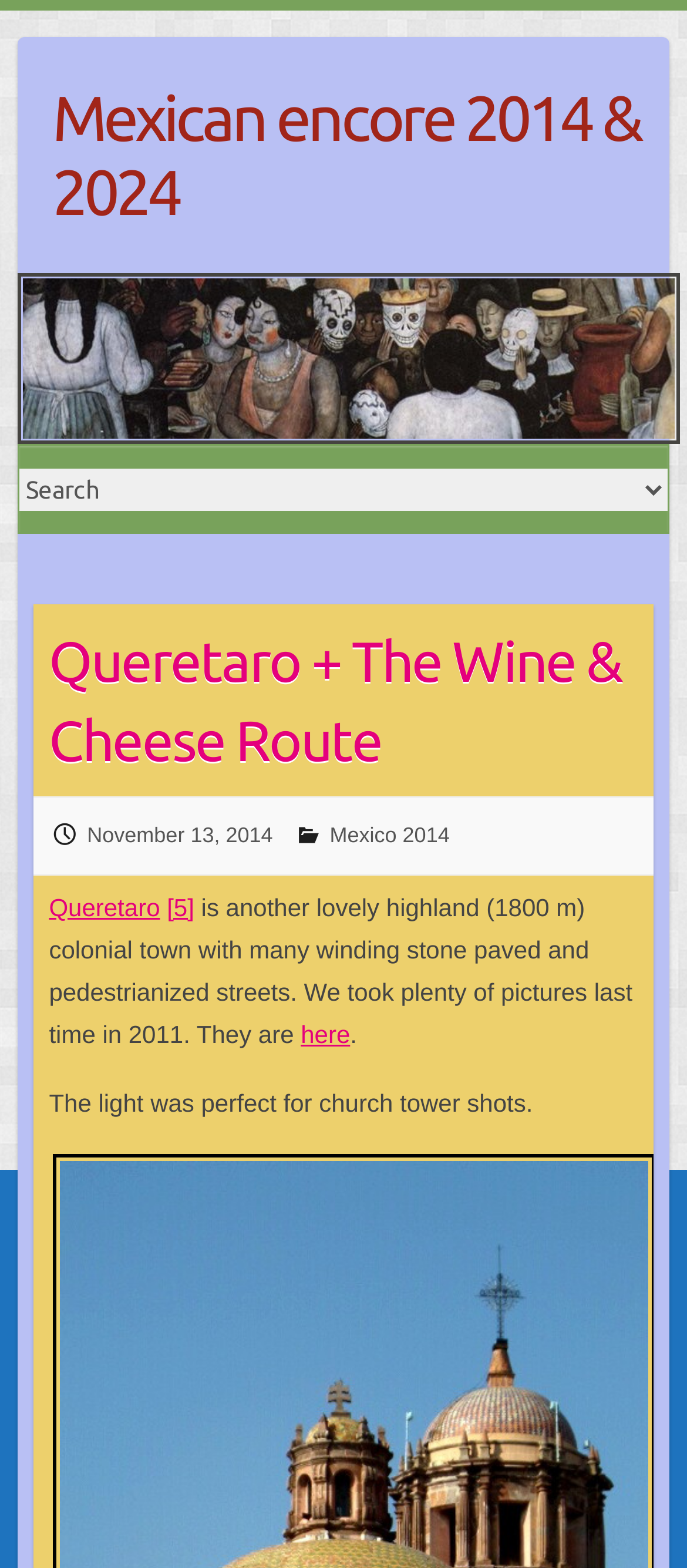Determine the bounding box coordinates of the UI element that matches the following description: "Mexican encore 2014 & 2024". The coordinates should be four float numbers between 0 and 1 in the format [left, top, right, bottom].

[0.076, 0.052, 0.975, 0.146]